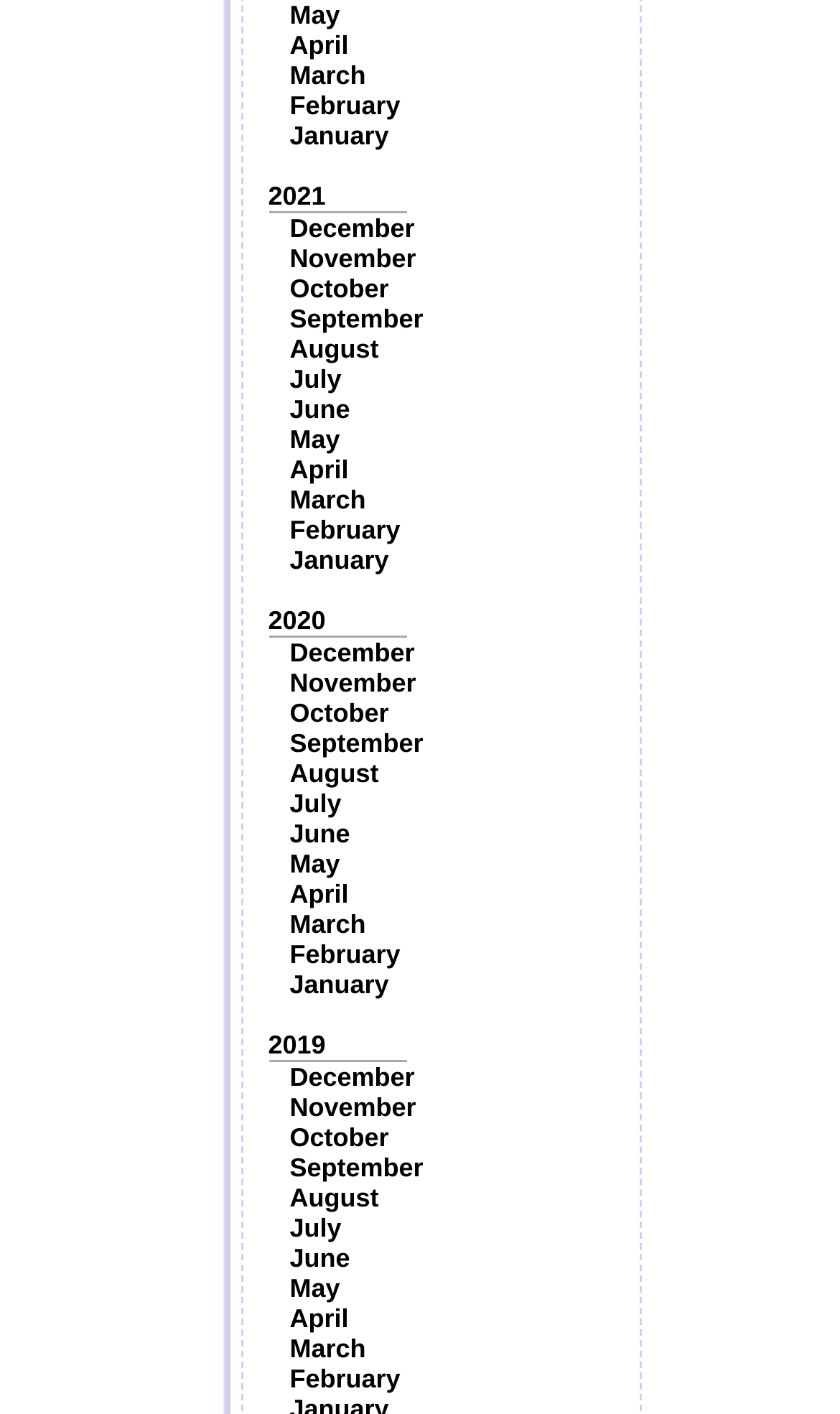Identify the bounding box coordinates necessary to click and complete the given instruction: "Go to May".

[0.345, 0.0, 0.405, 0.021]